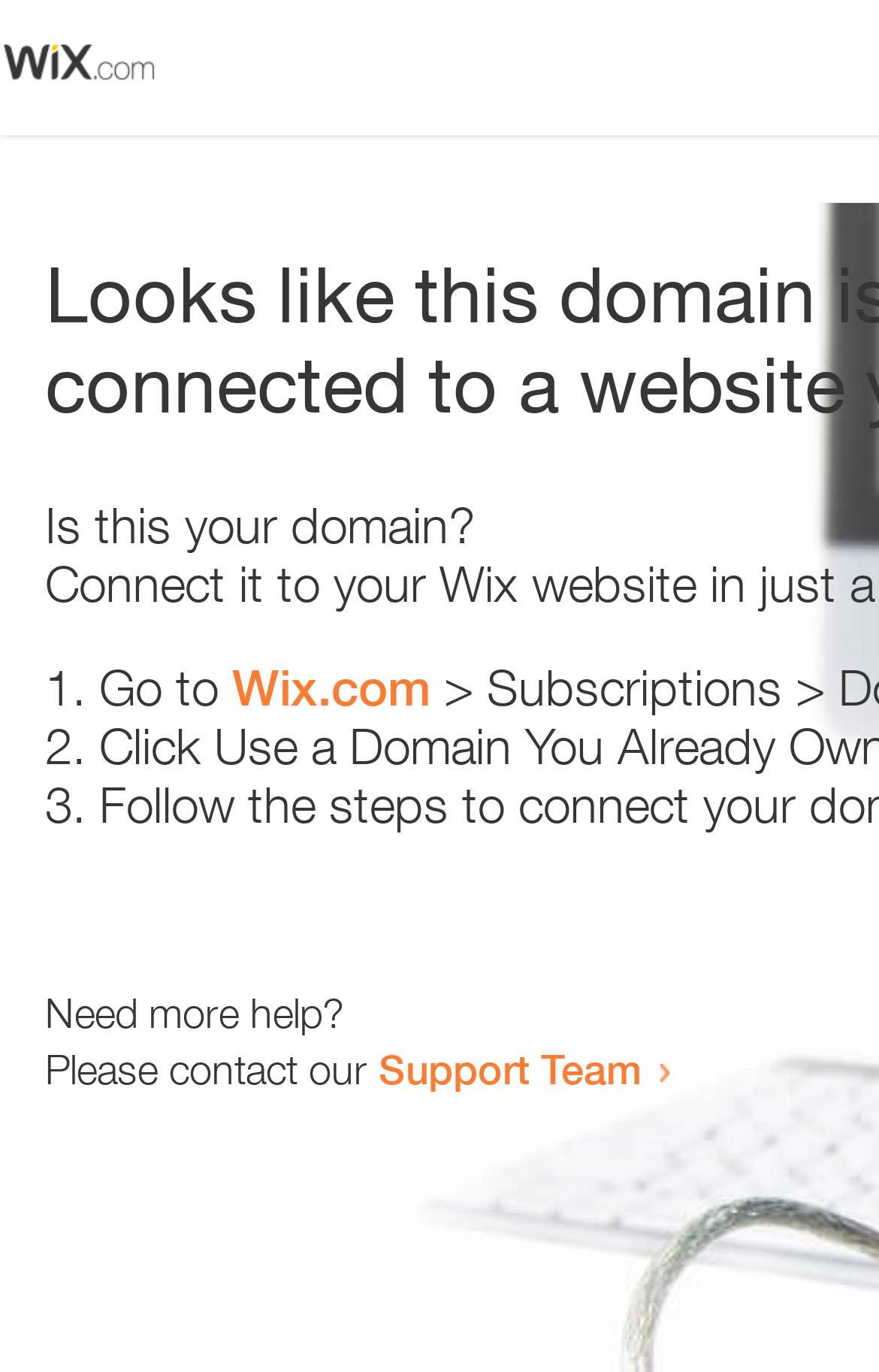How many list items are there?
Answer the question with a single word or phrase derived from the image.

3